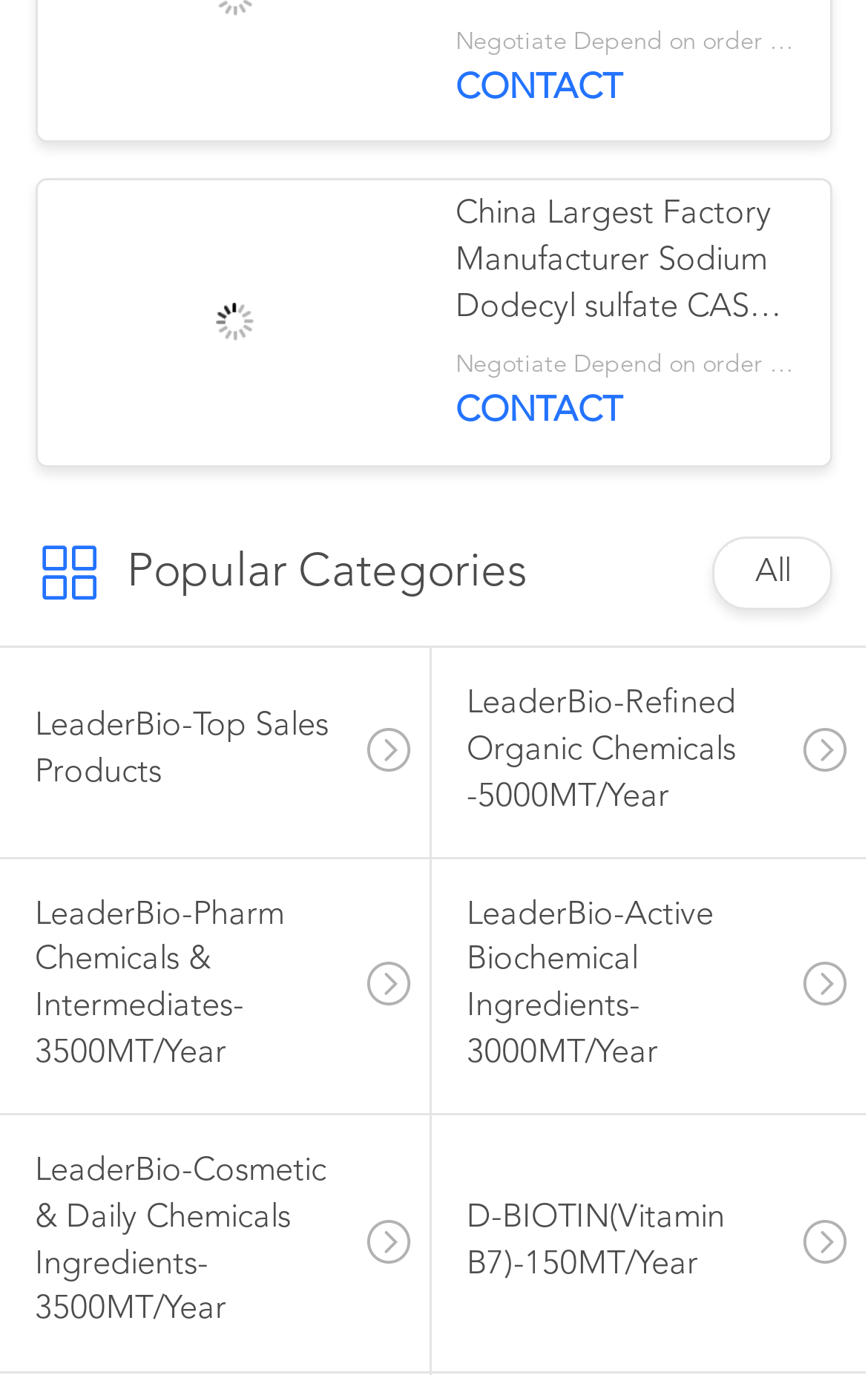Please identify the bounding box coordinates of the area that needs to be clicked to follow this instruction: "click CONTACT".

[0.525, 0.051, 0.717, 0.077]